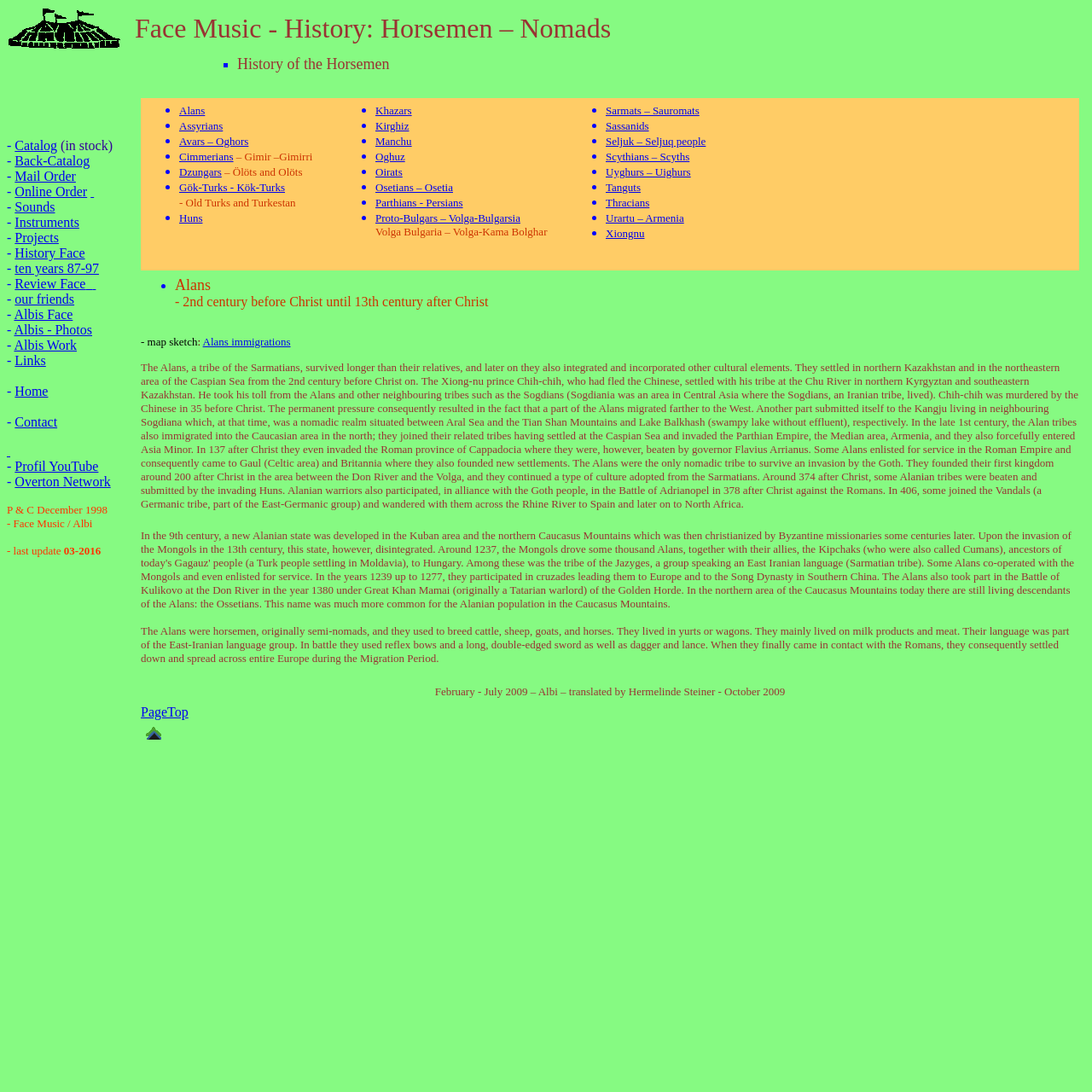Summarize the webpage with intricate details.

The webpage is about Face Music, specifically its history and connection to the Horsemen, Alans, and other ancient cultures. At the top, there is a title "Face Music - History: Horsemen – Nomads" followed by a subtitle "History of the Horsemen" with a list marker "■". 

Below the title, there is a long list of links and text, divided into two columns. The left column contains links to various pages, including "Catalog", "Back-Catalog", "Mail Order", "Online Order", and others. The right column is a list of ancient cultures and tribes, including Alans, Assyrians, Avars, Oghors, Cimmerians, and many others. Each item in the list is preceded by a bullet point "•". 

The list of ancient cultures and tribes is quite extensive and takes up most of the page. It appears to be a comprehensive list of the different groups that are connected to the Horsemen and Face Music.